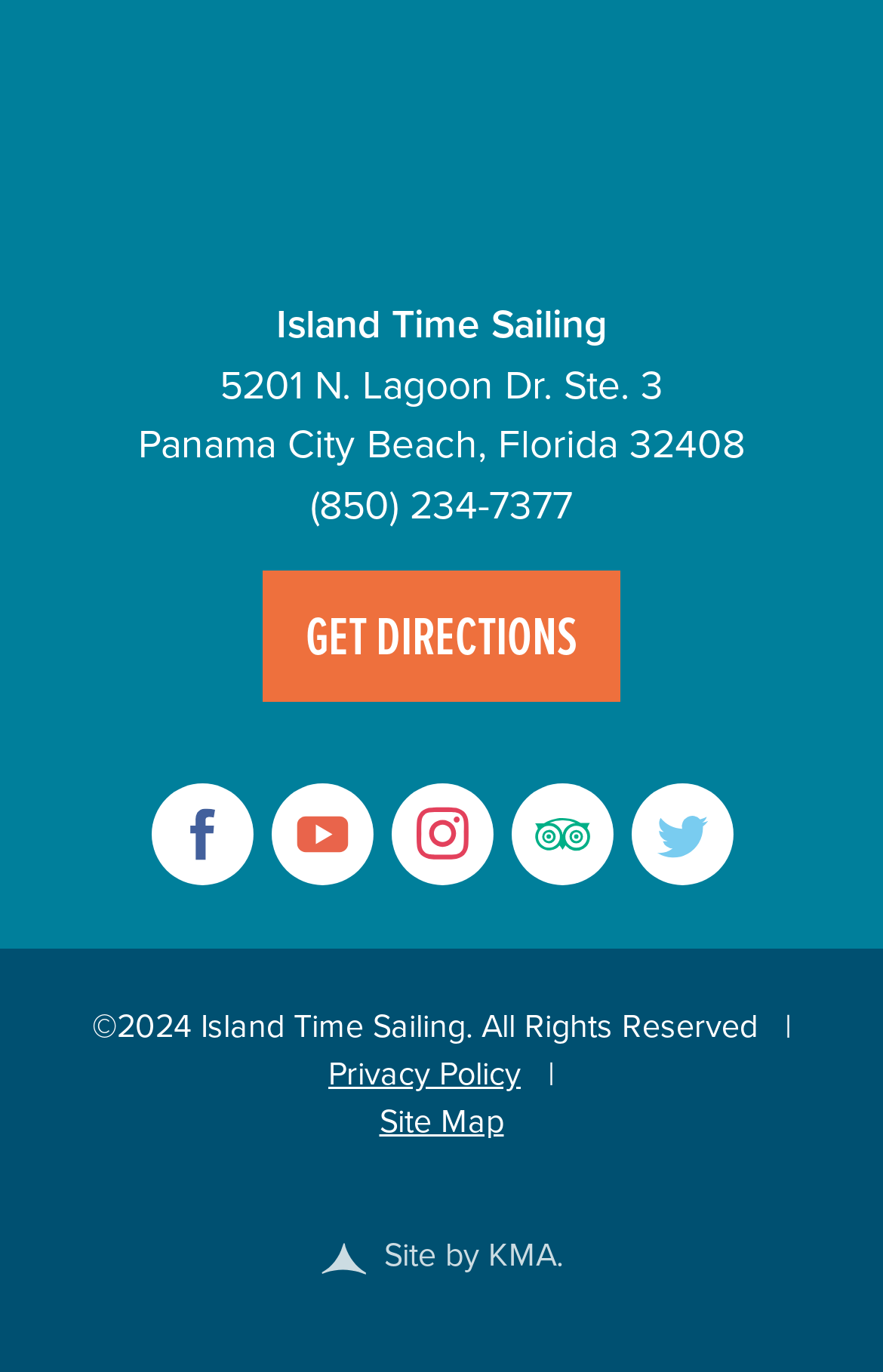Can you pinpoint the bounding box coordinates for the clickable element required for this instruction: "Get directions"? The coordinates should be four float numbers between 0 and 1, i.e., [left, top, right, bottom].

[0.297, 0.416, 0.703, 0.511]